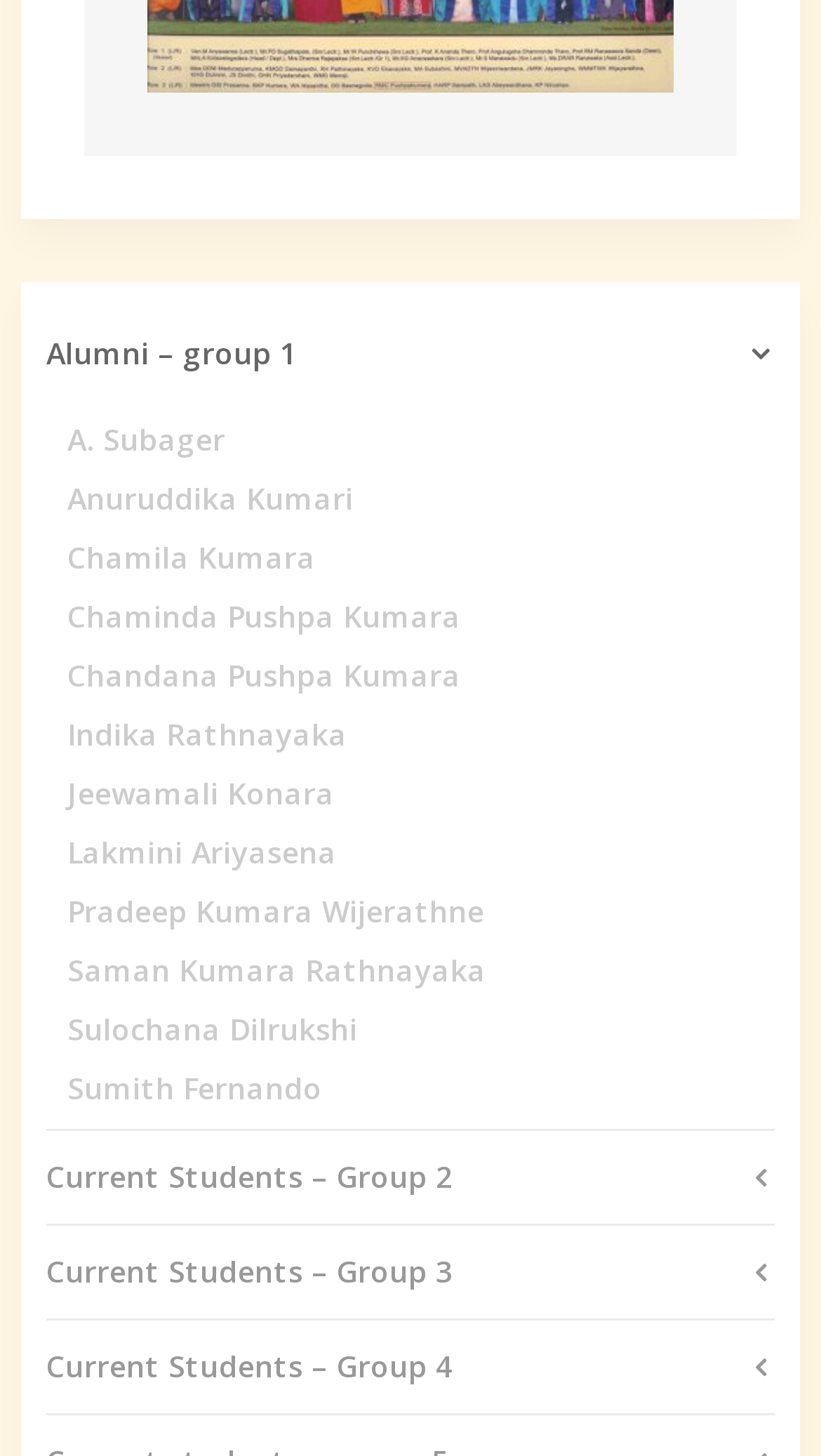Are the alumni and current students listed in alphabetical order?
Please ensure your answer is as detailed and informative as possible.

I compared the names of the alumni and current students listed, and they appear to be in alphabetical order.